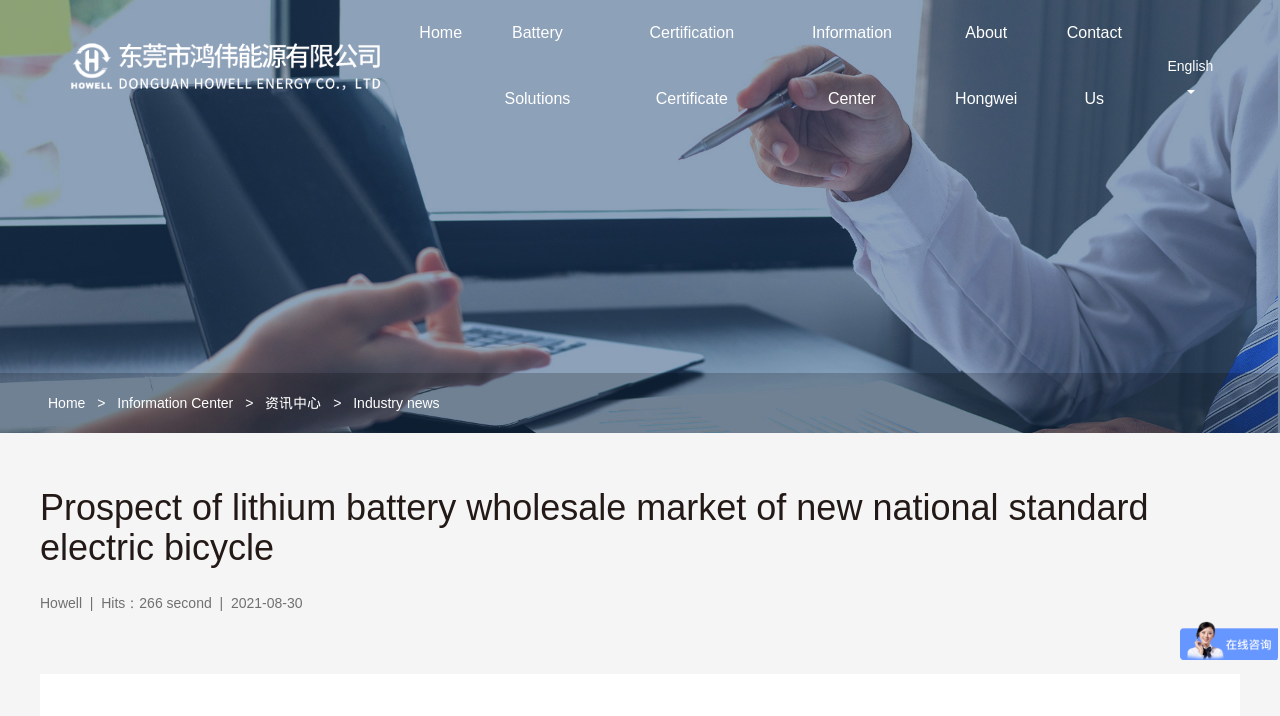What is the date of the article?
Please give a detailed and elaborate answer to the question based on the image.

The date of the article is mentioned at the bottom of the webpage, specifically as a static text '2021-08-30'.